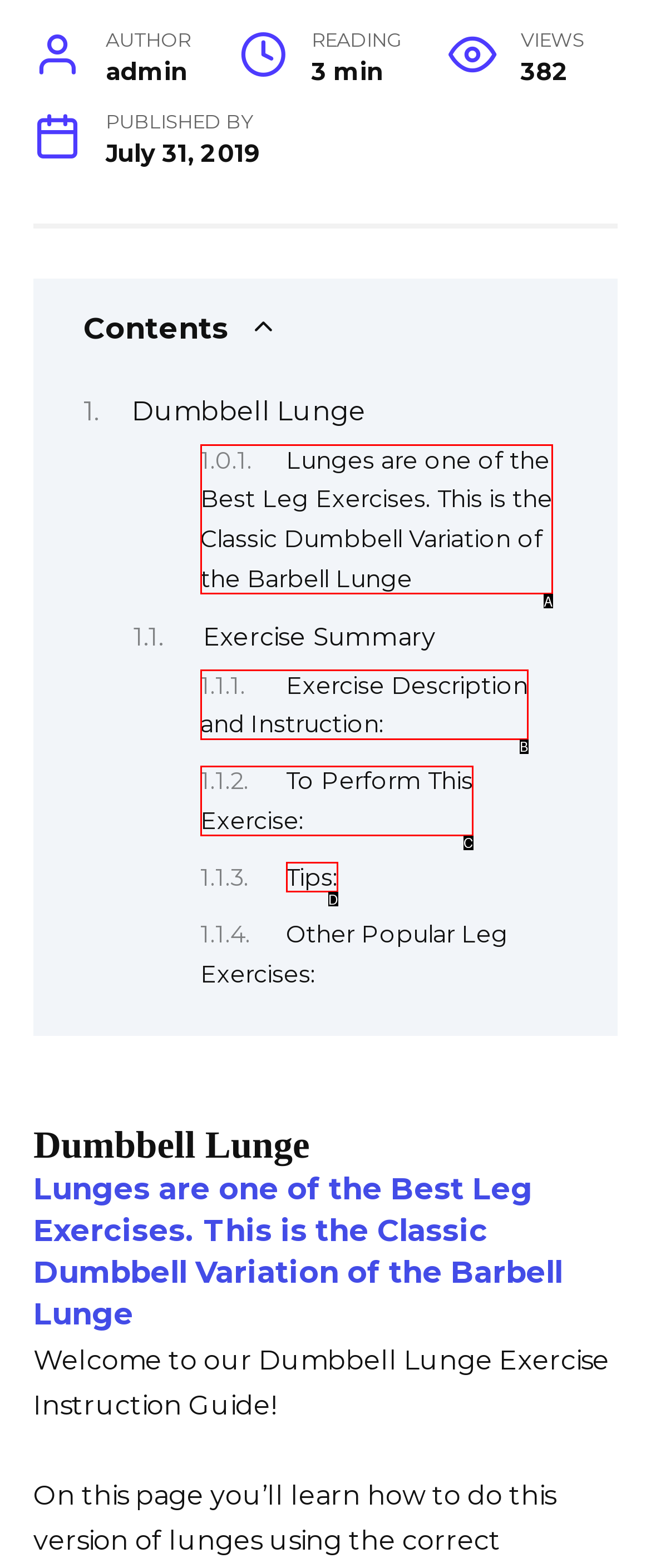Identify the letter corresponding to the UI element that matches this description: title="Mobile Navigation Menu"
Answer using only the letter from the provided options.

None